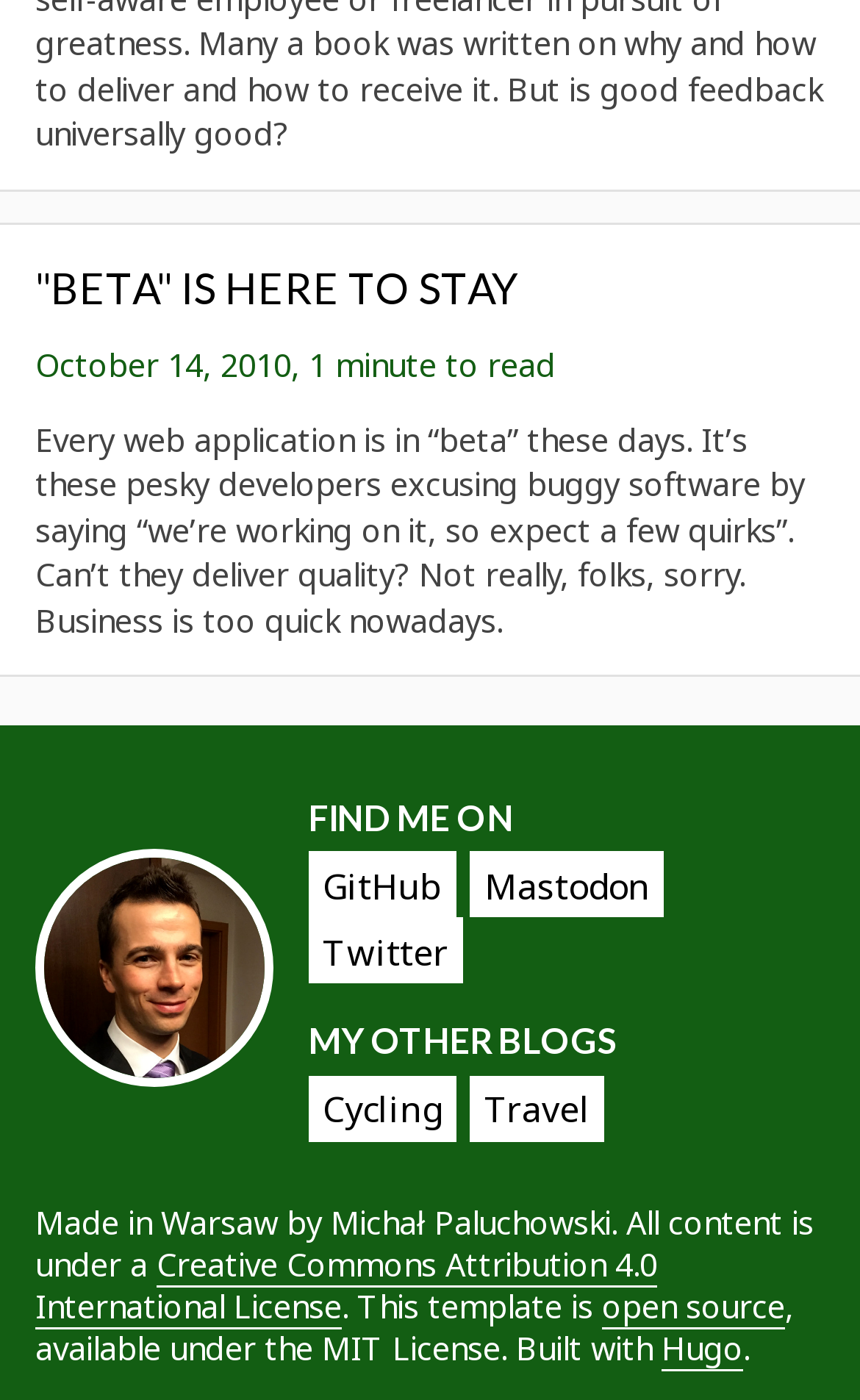Please identify the bounding box coordinates of the area that needs to be clicked to fulfill the following instruction: "check the blog's license."

[0.041, 0.888, 0.764, 0.949]